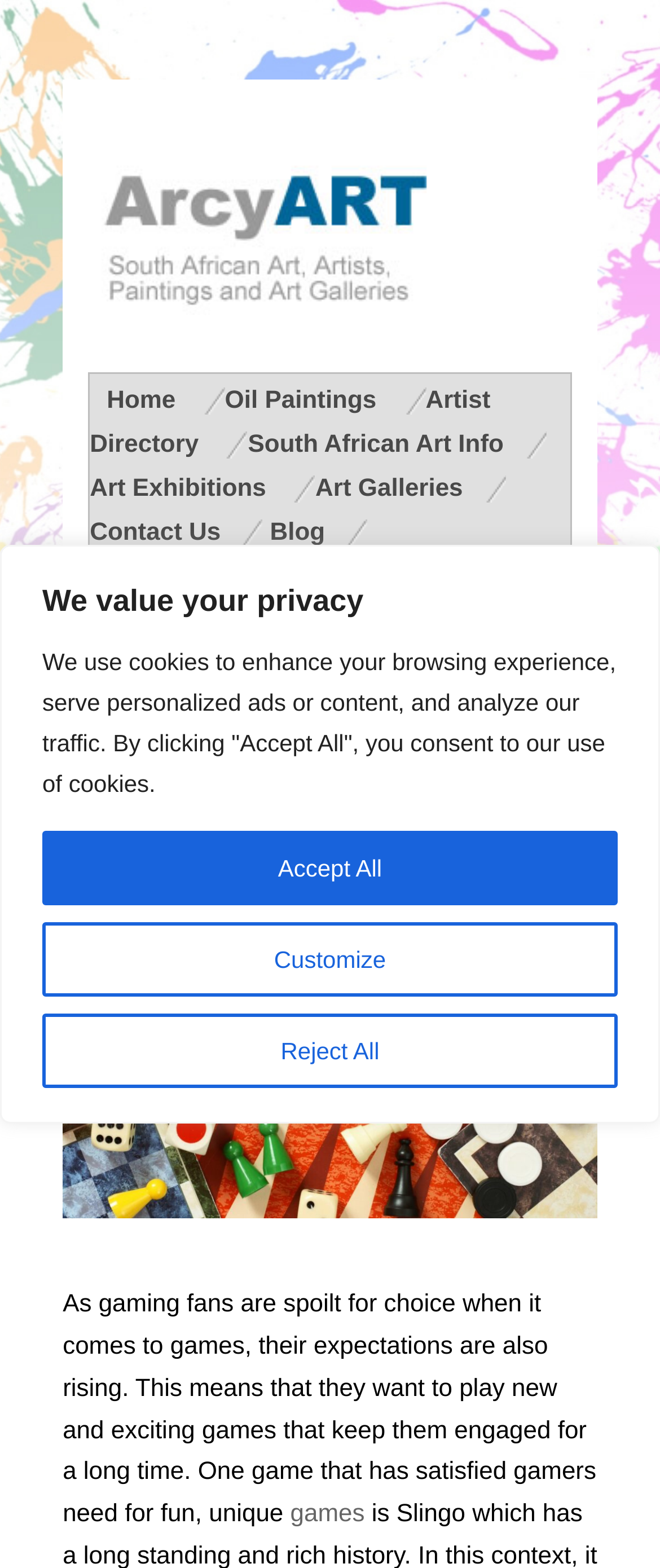What type of art is featured on this website?
Please give a detailed and elaborate answer to the question based on the image.

Based on the navigation links at the top of the webpage, one of the options is 'Oil Paintings', which suggests that this website features oil paintings as a type of art.